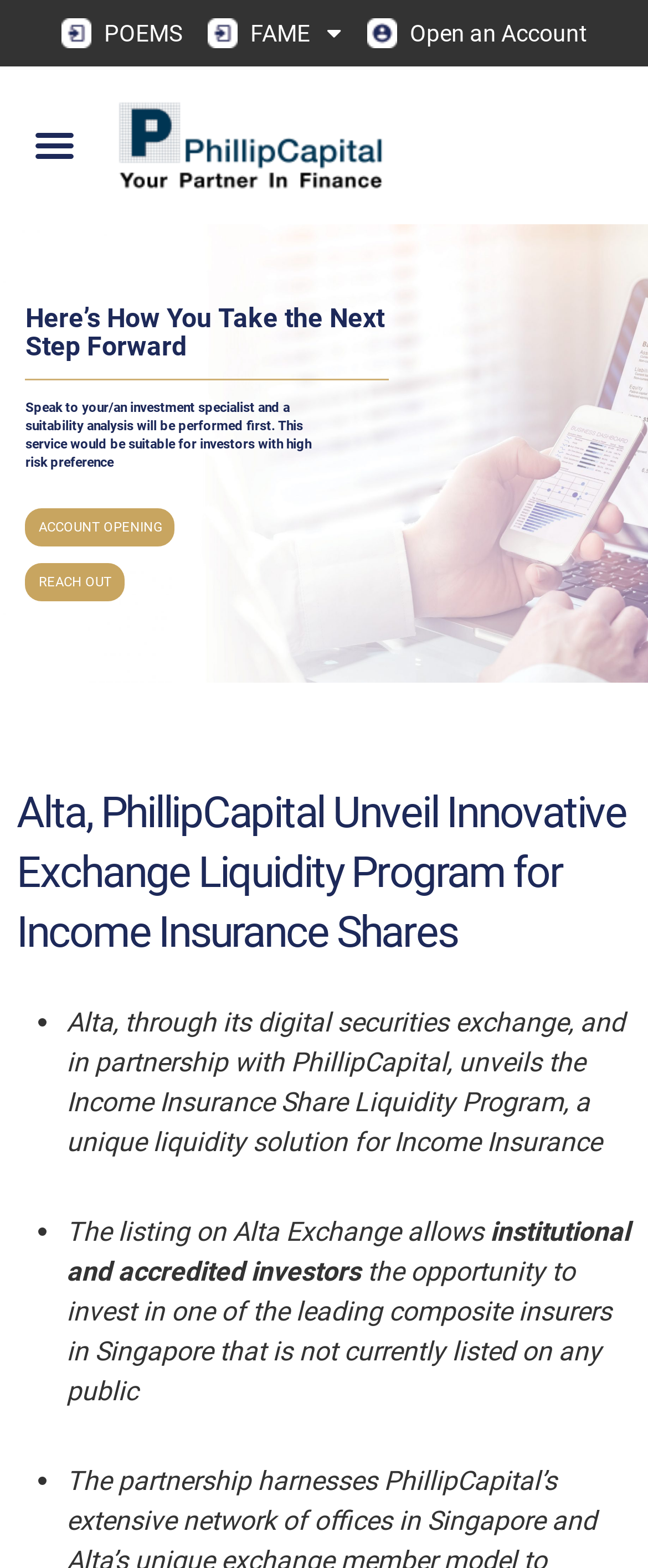Provide a thorough description of this webpage.

The webpage appears to be an article or press release about Alta and PhillipCapital's partnership to launch a unique liquidity solution for Income Insurance shares. 

At the top of the page, there are three links: "POEMS" on the left, "FAME" in the middle, and "Open an Account" on the right. Below these links, there is a button labeled "Menu Toggle" on the left side. 

Further down, there is a heading that reads "Alta, PhillipCapital Unveil Innovative Exchange Liquidity Program for Income Insurance Shares". Below this heading, there is a section with three bullet points. The first bullet point describes the Income Insurance Share Liquidity Program, the second bullet point explains the listing on Alta Exchange, and the third bullet point is empty. 

To the left of the bullet points, there are three links: "REACH OUT" and "ACCOUNT OPENING" stacked on top of each other, and above them, there is a paragraph of text that explains the next steps to take. 

The overall content of the webpage is focused on explaining the partnership between Alta and PhillipCapital and the benefits of the Income Insurance Share Liquidity Program.